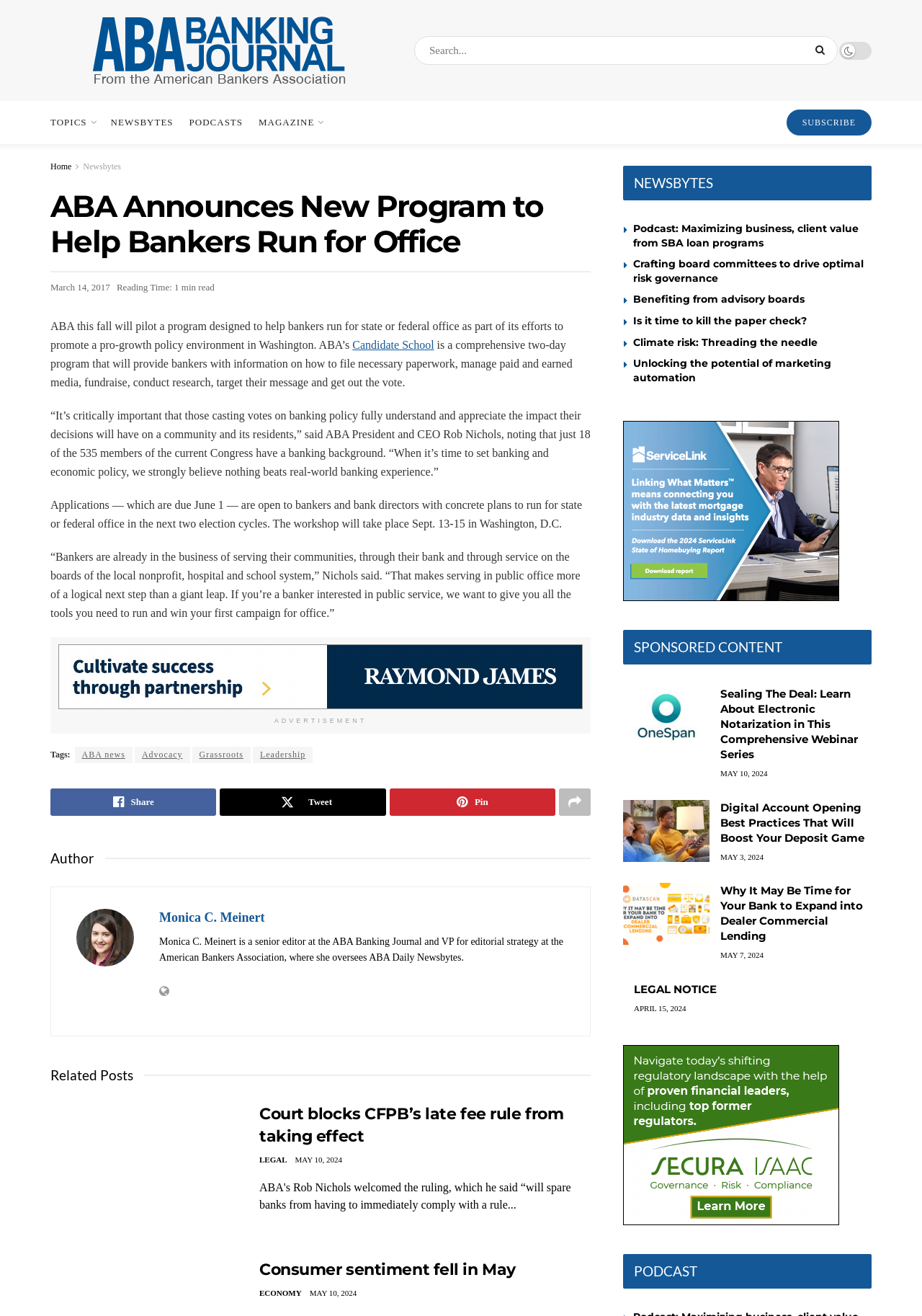What is the name of the journal?
Examine the image and provide an in-depth answer to the question.

The name of the journal can be found in the top-left corner of the webpage, where it says 'ABA Banking Journal' in a link format.